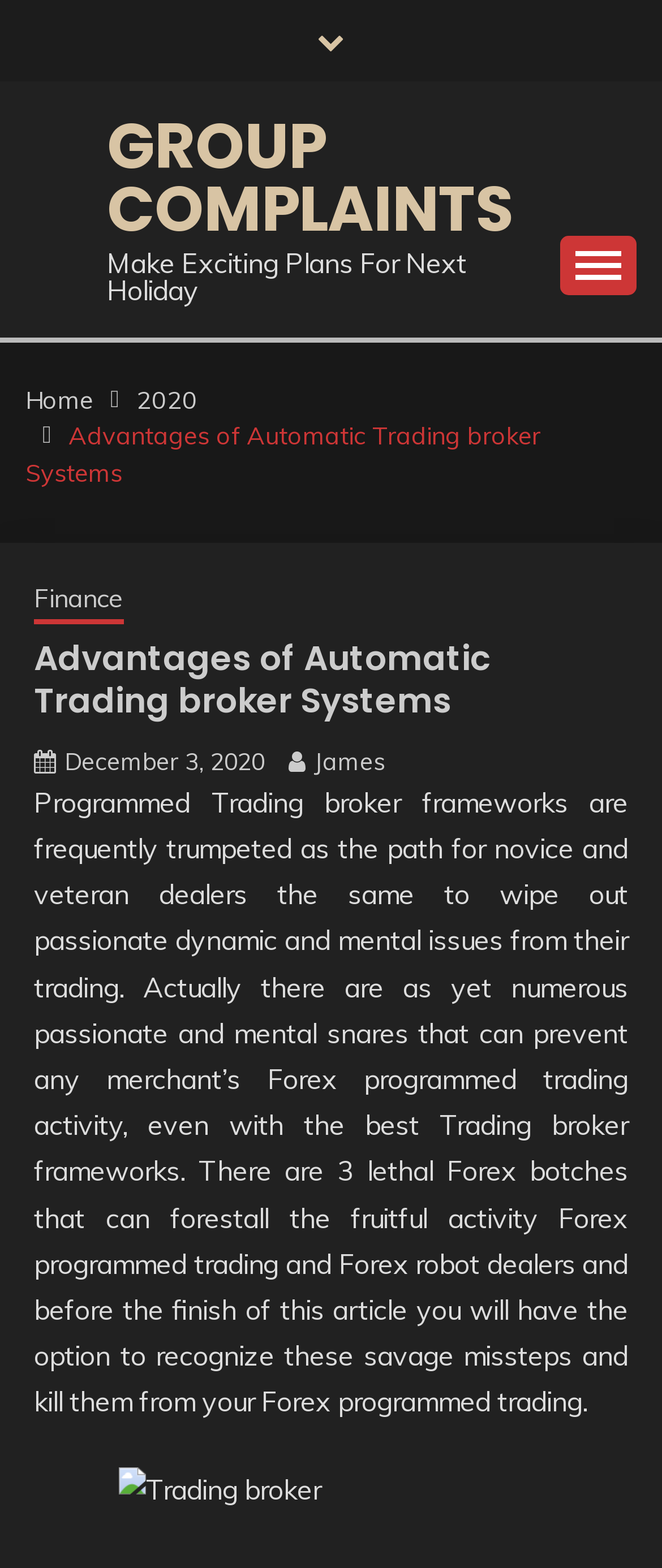Locate the bounding box coordinates of the element that needs to be clicked to carry out the instruction: "Open the primary menu". The coordinates should be given as four float numbers ranging from 0 to 1, i.e., [left, top, right, bottom].

[0.846, 0.15, 0.962, 0.188]